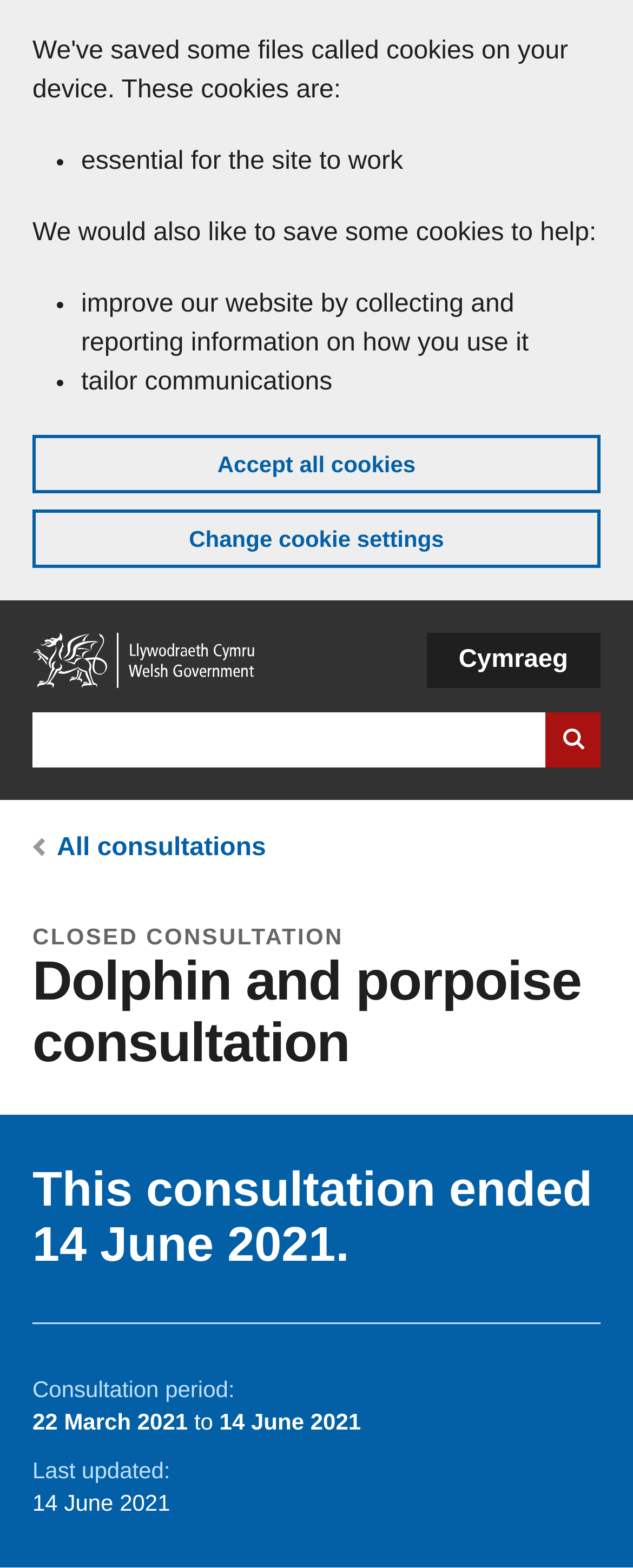Give a detailed account of the webpage's layout and content.

The webpage is about a consultation on the proposed strategy to meet and/or maintain favourable conservation status of dolphins and porpoise in UK waters. At the top, there is a banner about cookies on the GOV.WALES website, which includes a list of three points explaining the purpose of the cookies. Below the banner, there is a link to skip to the main content.

On the top left, there is a navigation menu with links to the home page and a search bar. The search bar has a text box and a search button. Next to the search bar, there is a language navigation menu with a button to switch to Welsh.

Below the navigation menu, there is a breadcrumb trail showing the current location within the website. The trail includes a link to all consultations. The main content area has a heading that reads "Dolphin and porpoise consultation" and indicates that the consultation is closed. Below the heading, there is a notice stating that the consultation ended on 14 June 2021.

Further down, there is a section providing details about the consultation period, which was from 22 March 2021 to 14 June 2021. The page also shows the last updated date and time.